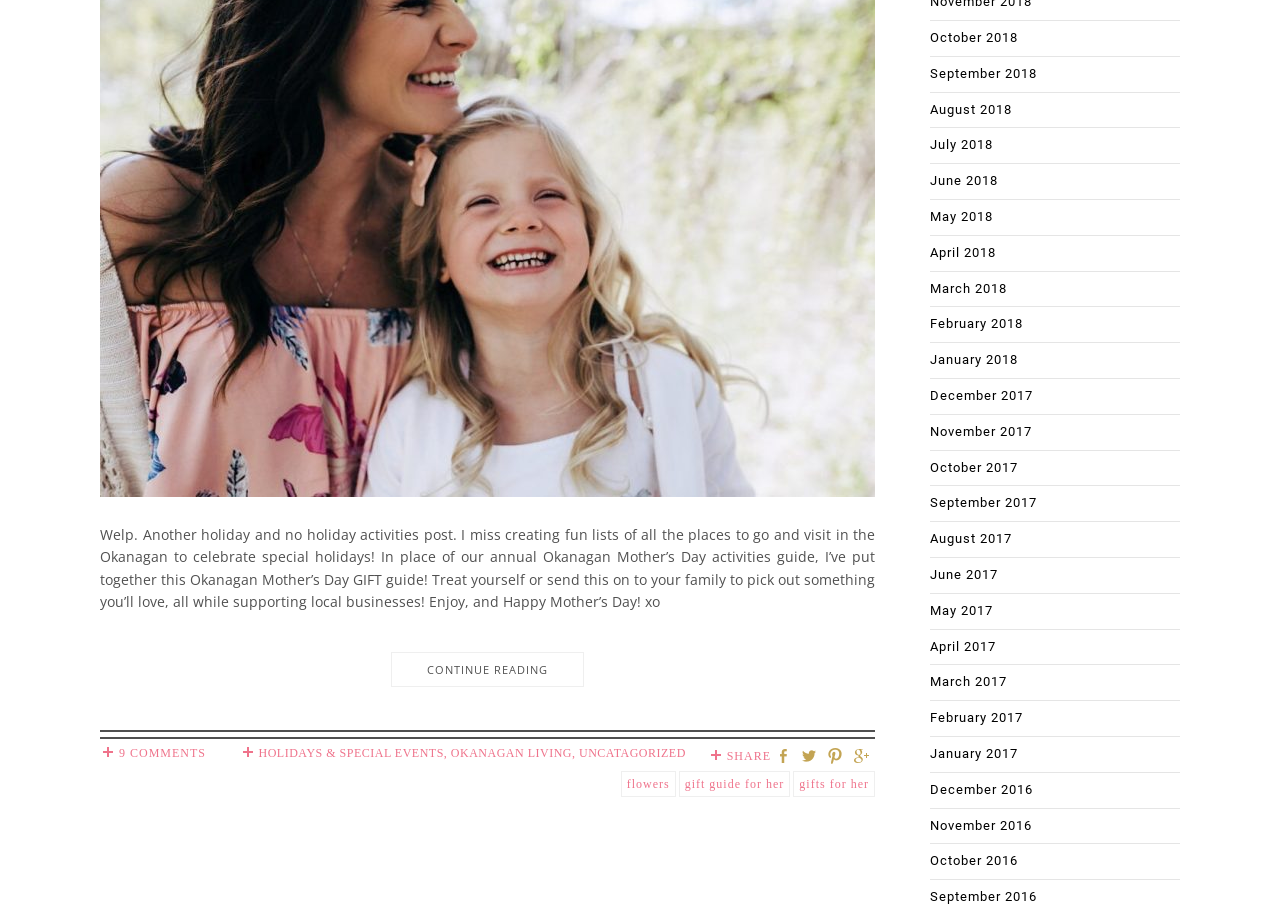Find the bounding box coordinates of the clickable element required to execute the following instruction: "Explore the HOLIDAYS & SPECIAL EVENTS category". Provide the coordinates as four float numbers between 0 and 1, i.e., [left, top, right, bottom].

[0.202, 0.824, 0.347, 0.839]